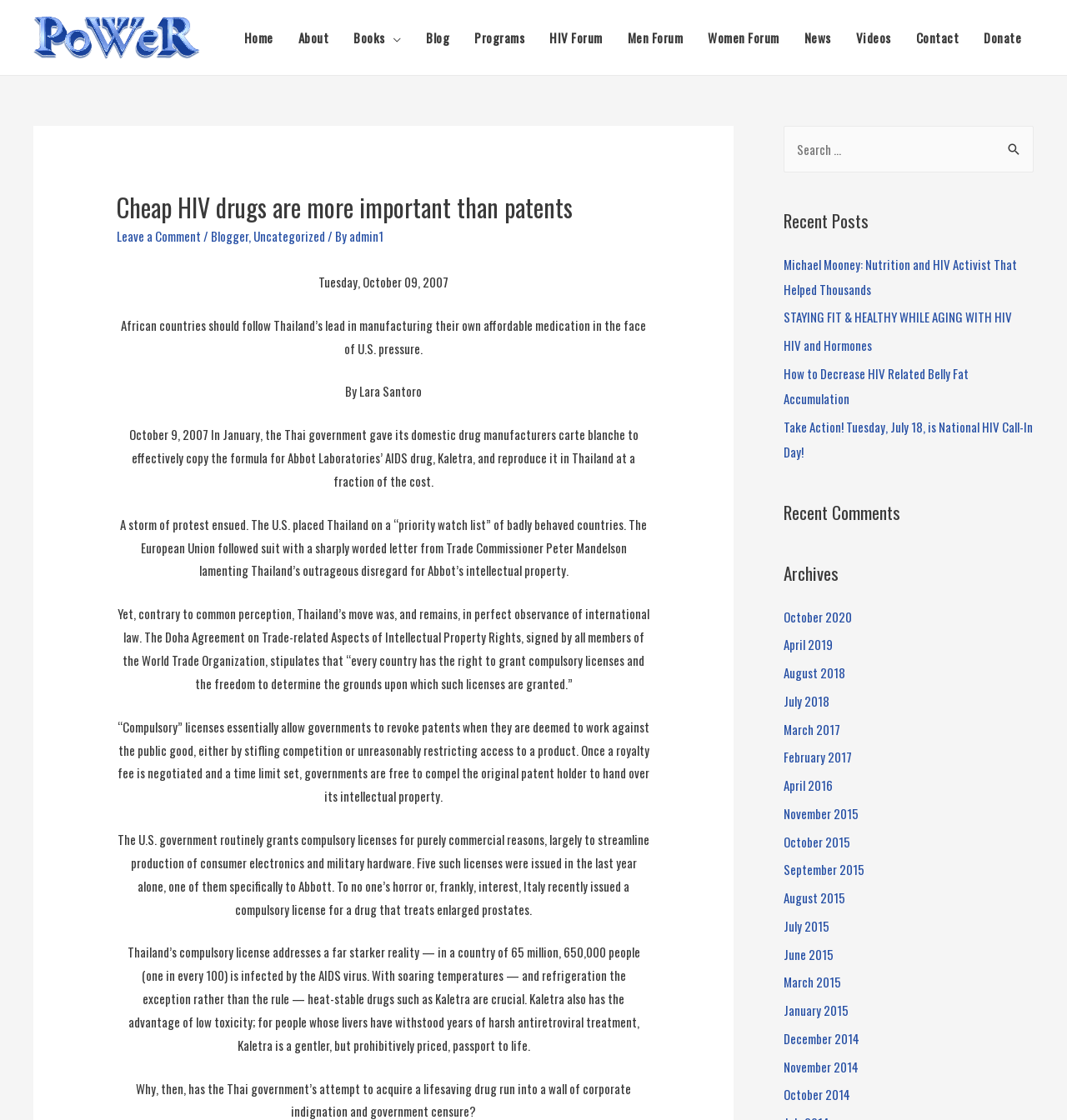Who wrote the article?
Please provide a single word or phrase answer based on the image.

Lara Santoro